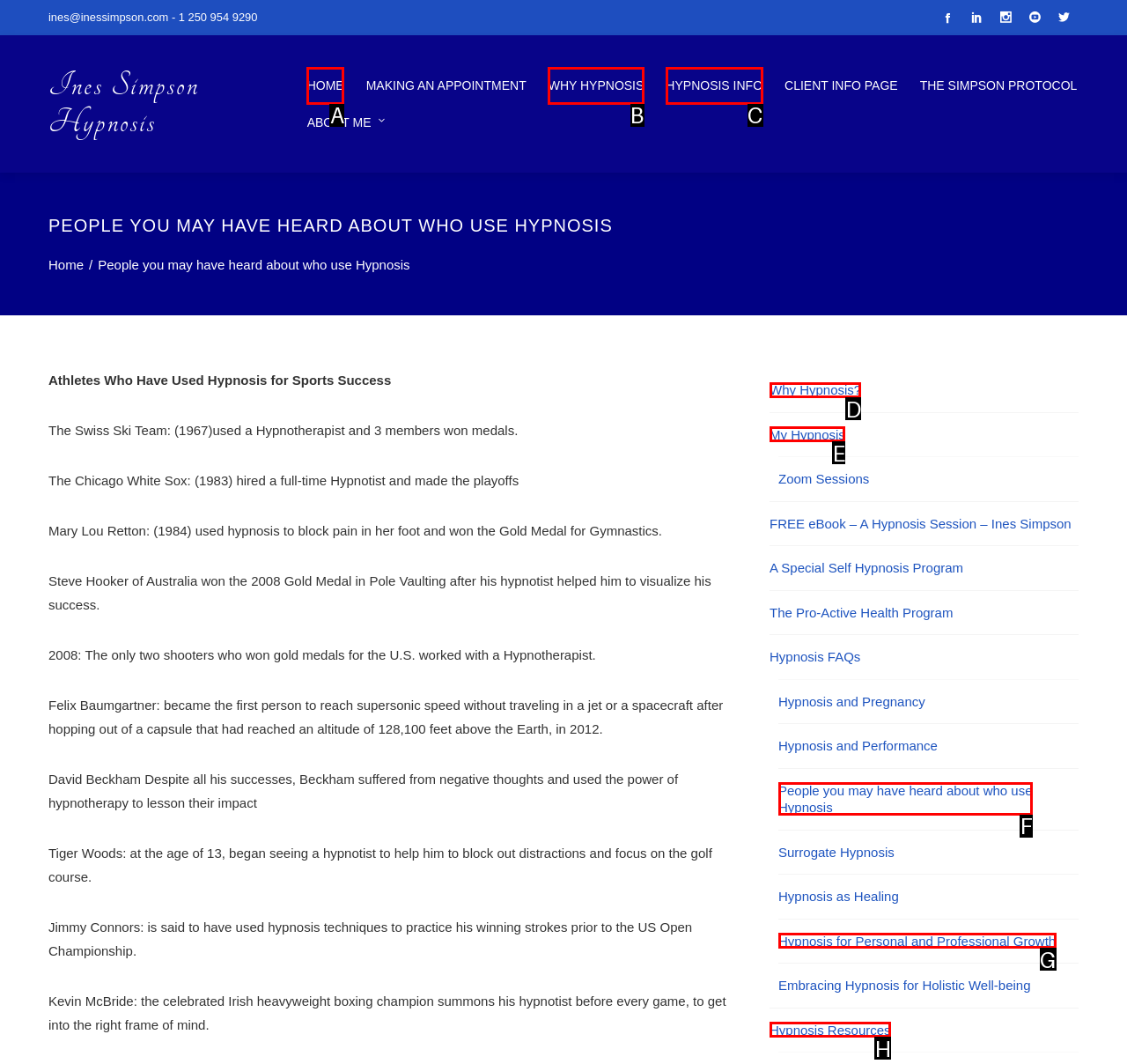Identify the correct letter of the UI element to click for this task: Learn more about 'Why Hypnosis?'
Respond with the letter from the listed options.

D